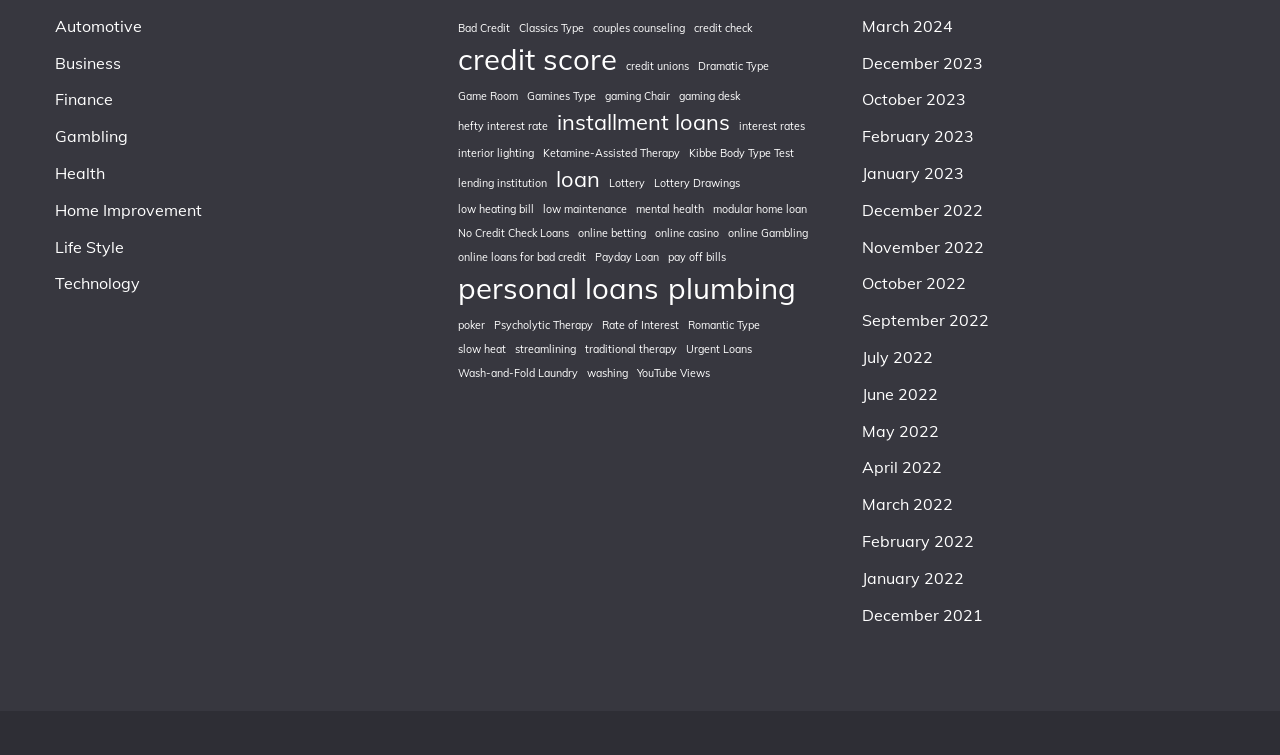Please identify the bounding box coordinates of the area that needs to be clicked to fulfill the following instruction: "Browse credit score."

[0.358, 0.05, 0.482, 0.108]